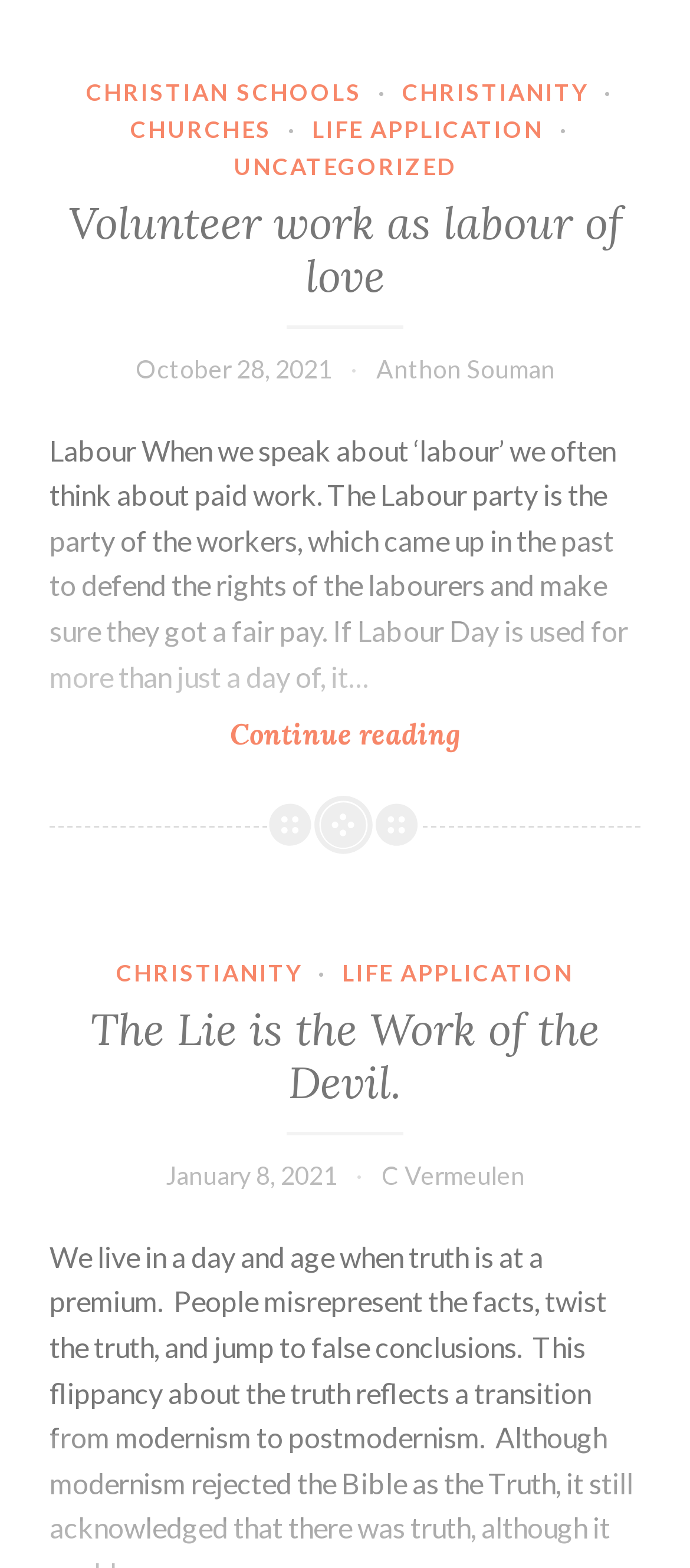Answer the question with a brief word or phrase:
How many articles are on this page?

2